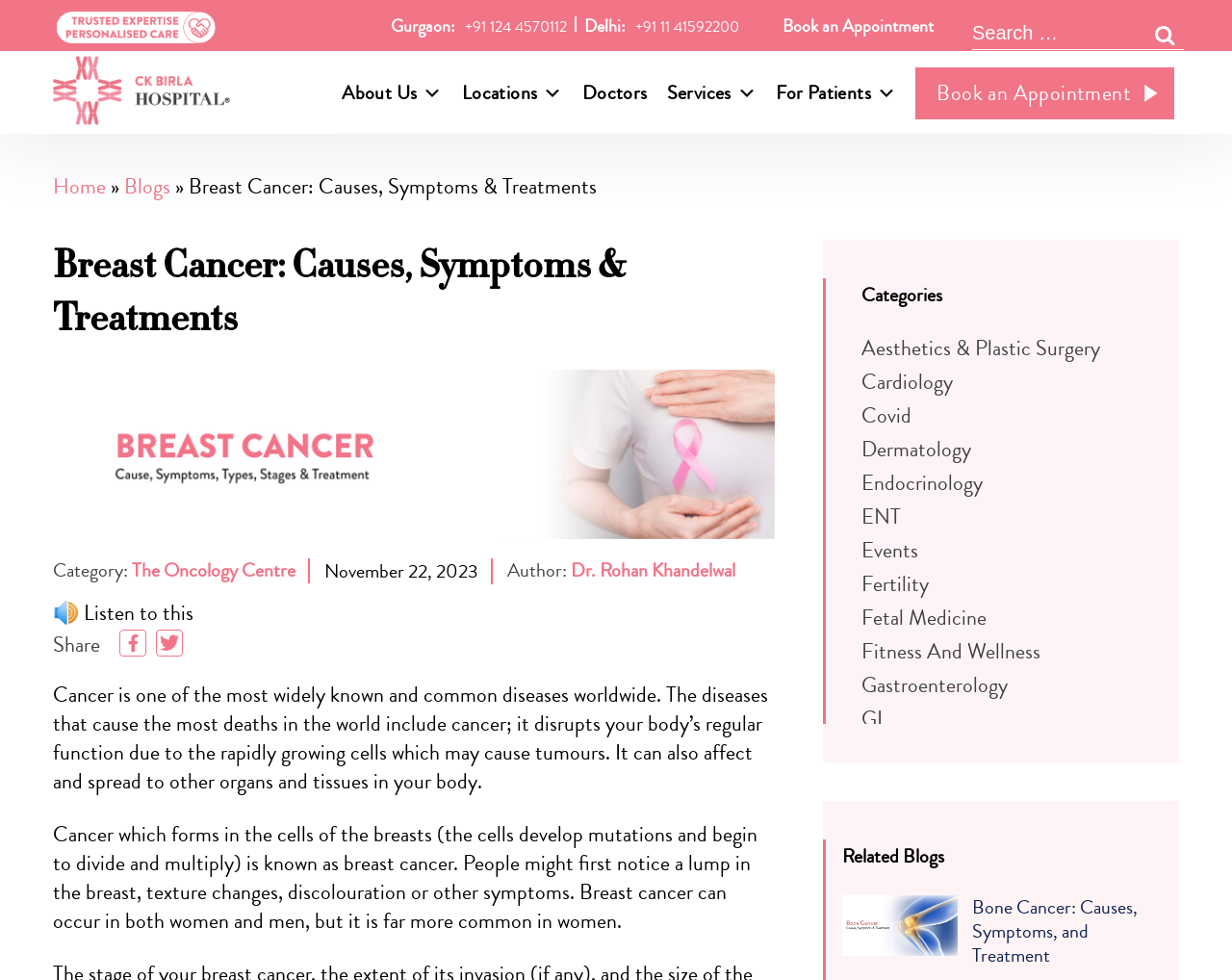Can you find and provide the title of the webpage?

Breast Cancer: Causes, Symptoms & Treatments